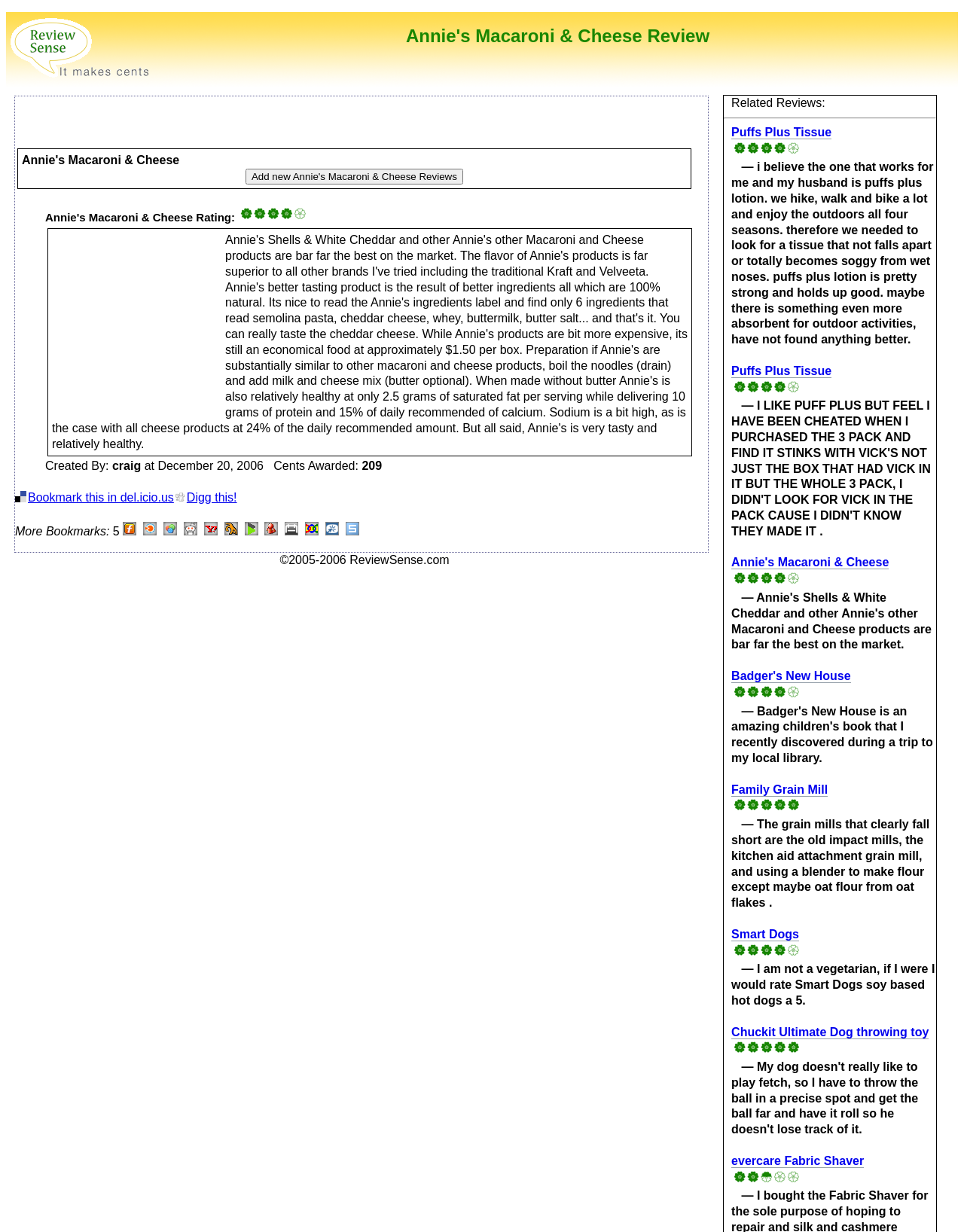Who created this review?
Using the information from the image, provide a comprehensive answer to the question.

The creator of this review is mentioned in the label 'Created By:' which is followed by the name 'craig'.